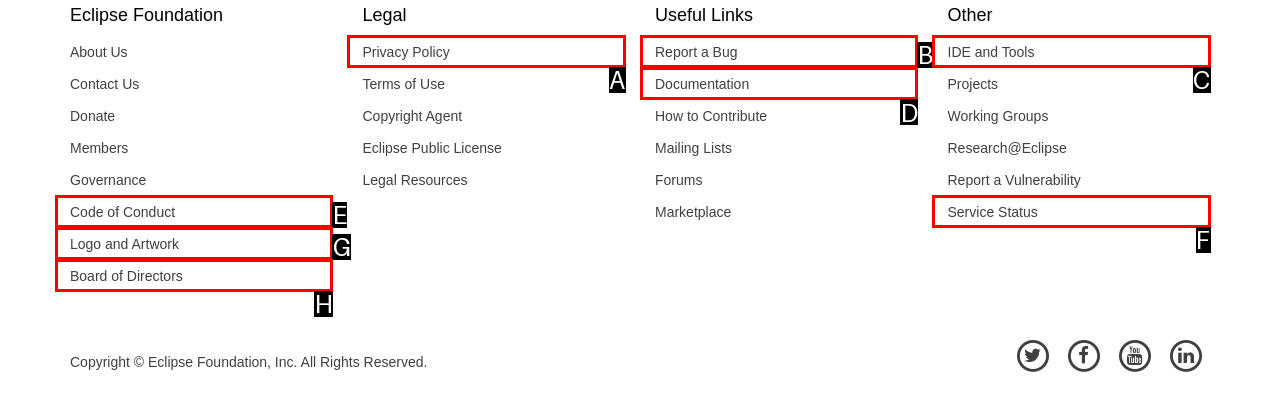Identify the letter of the option to click in order to Go to Documentation. Answer with the letter directly.

D